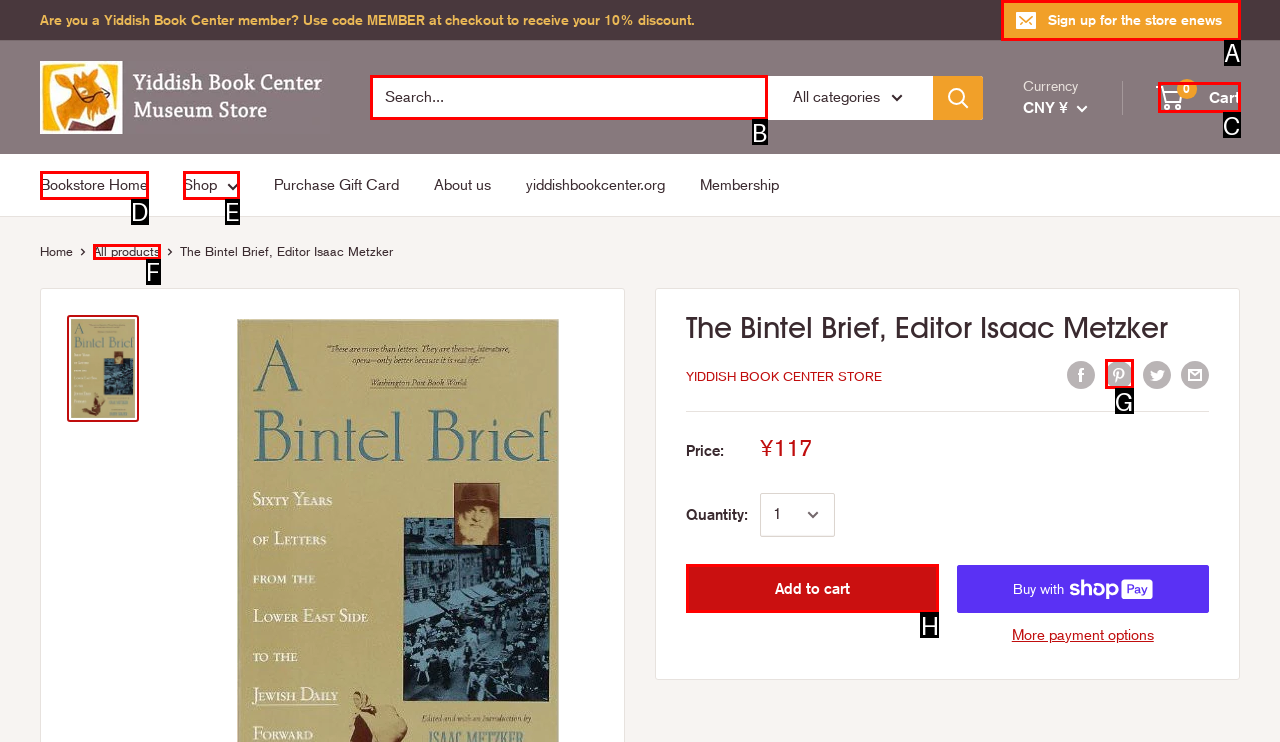From the provided options, which letter corresponds to the element described as: All products
Answer with the letter only.

F